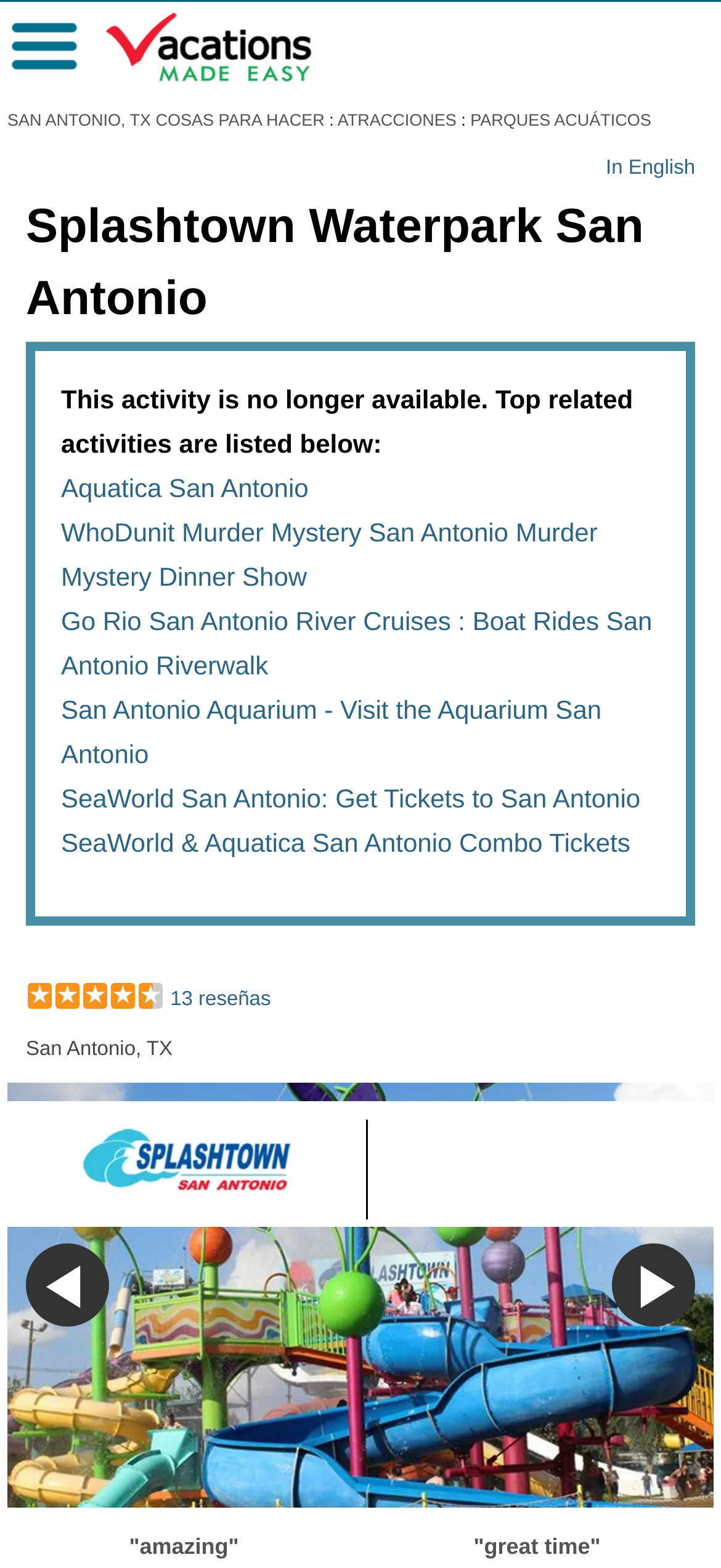What is the name of the waterpark? Based on the image, give a response in one word or a short phrase.

Splashtown Waterpark San Antonio